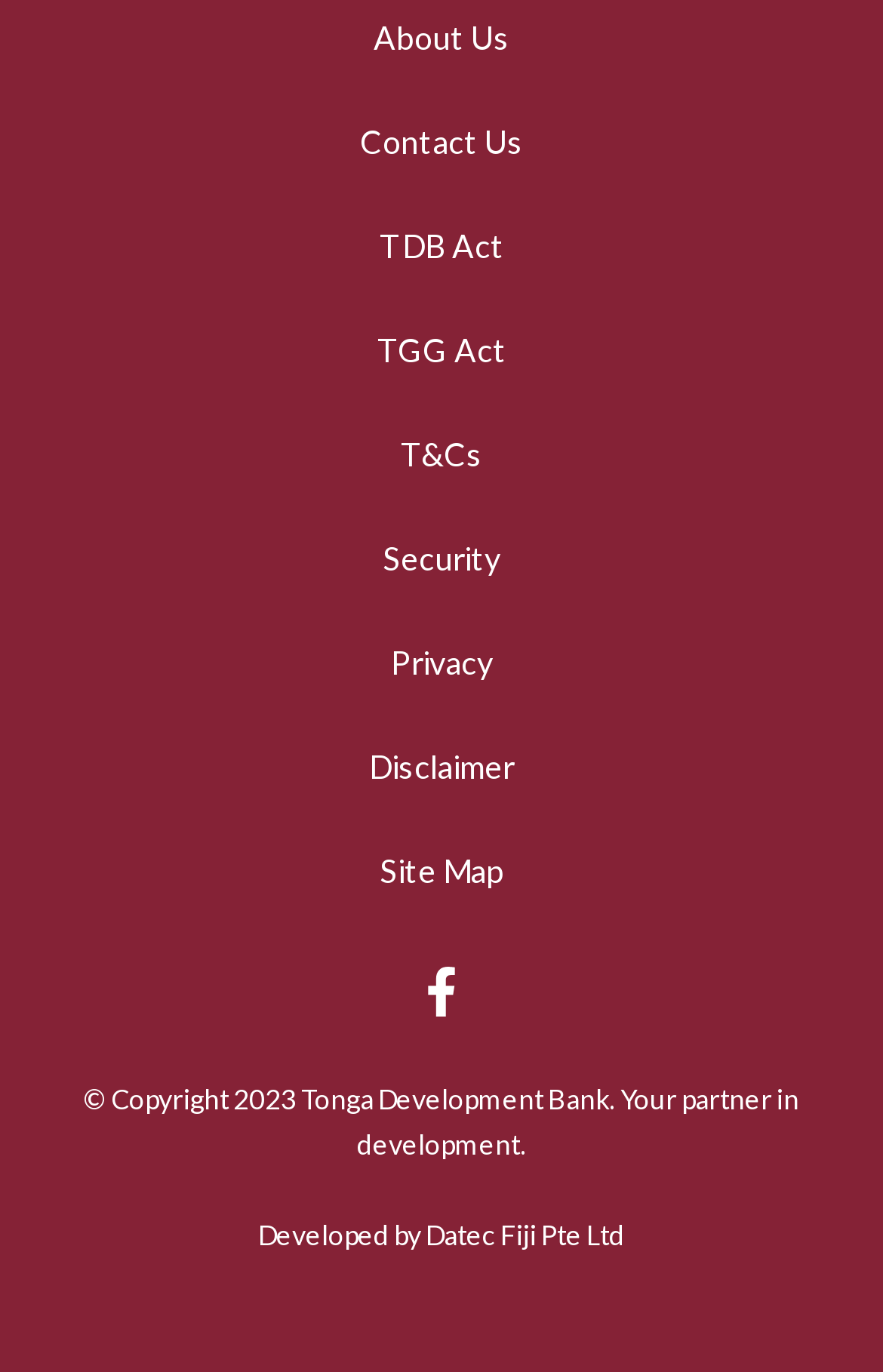Please indicate the bounding box coordinates of the element's region to be clicked to achieve the instruction: "Know about the developer". Provide the coordinates as four float numbers between 0 and 1, i.e., [left, top, right, bottom].

[0.292, 0.884, 0.708, 0.917]